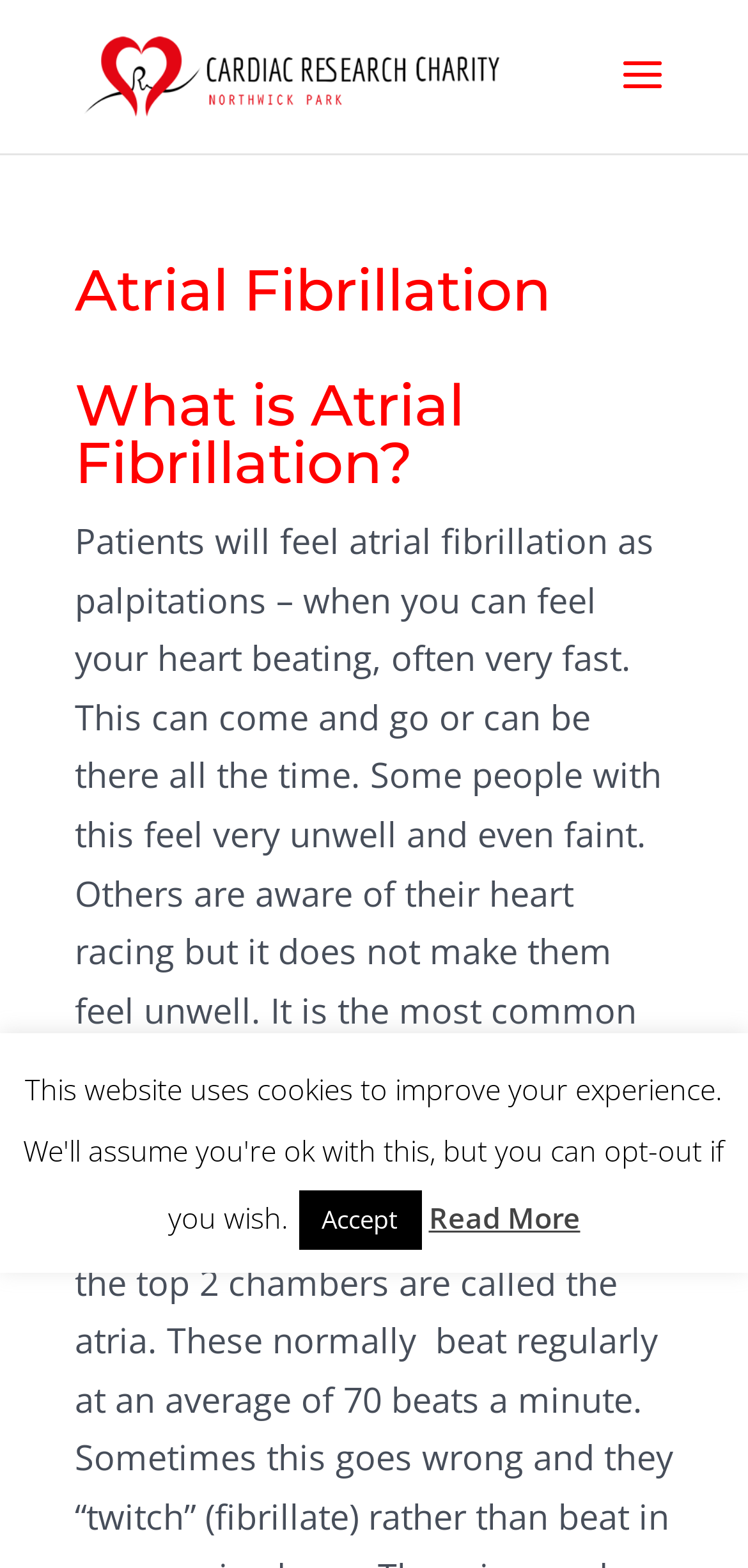Answer the question below with a single word or a brief phrase: 
What is the technical aspect of atrial fibrillation?

not specified